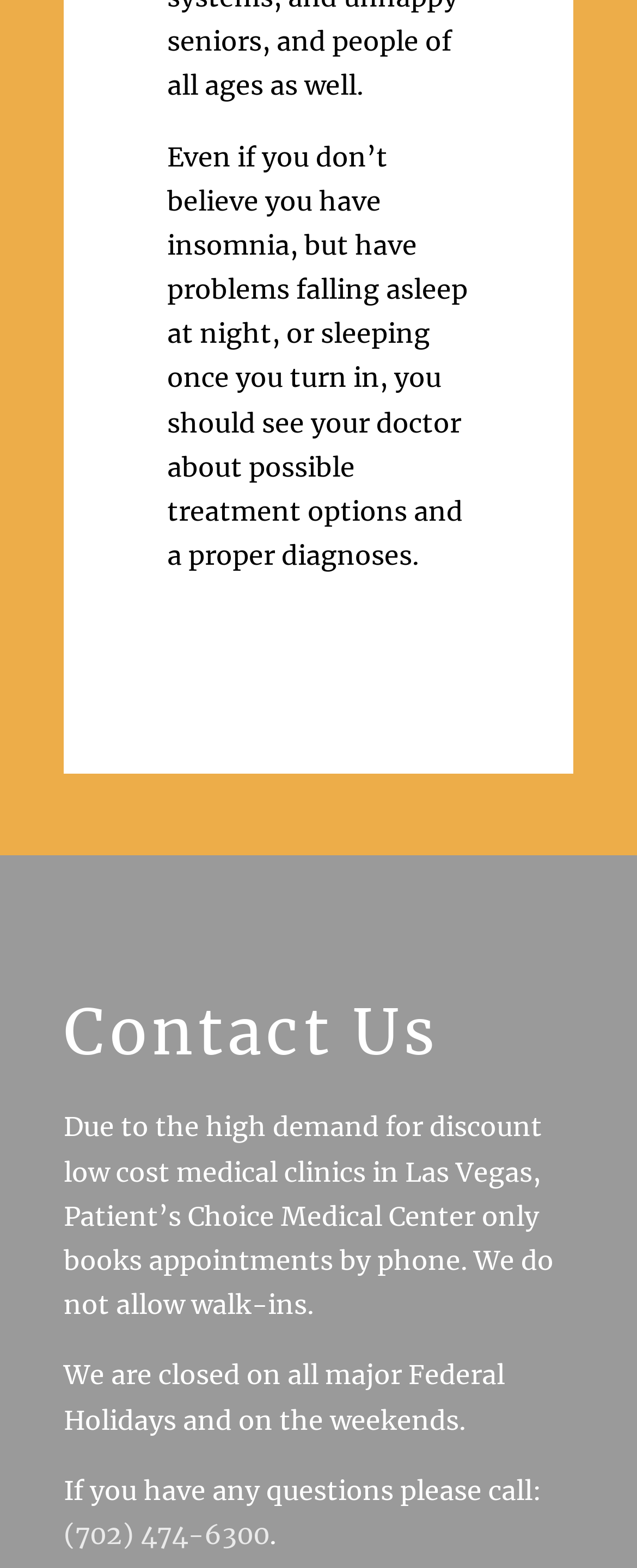Determine the bounding box coordinates for the HTML element described here: "(702) 474-6300".

[0.1, 0.968, 0.423, 0.989]